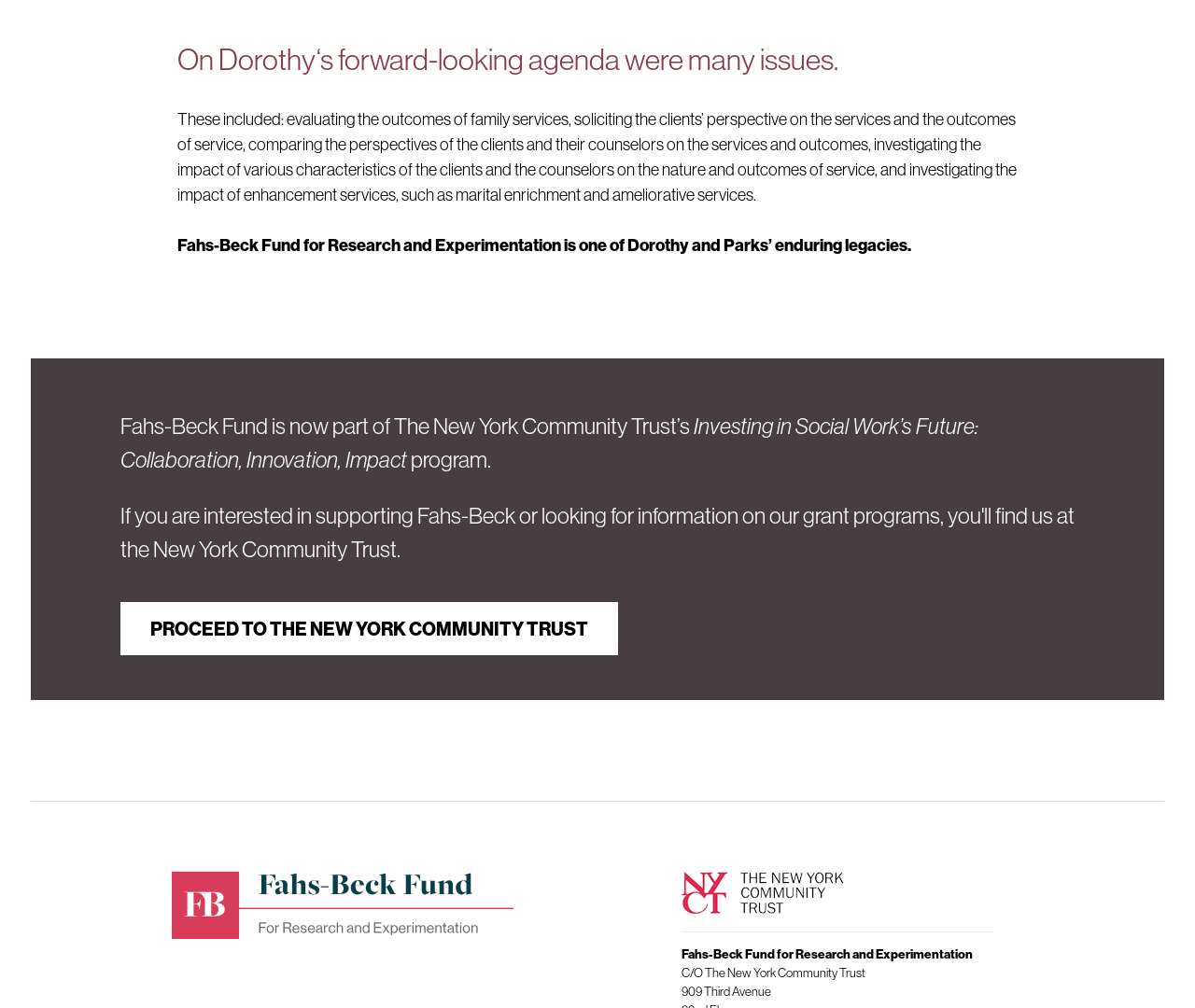What is the name of the fund?
Please provide a single word or phrase answer based on the image.

Fahs-Beck Fund